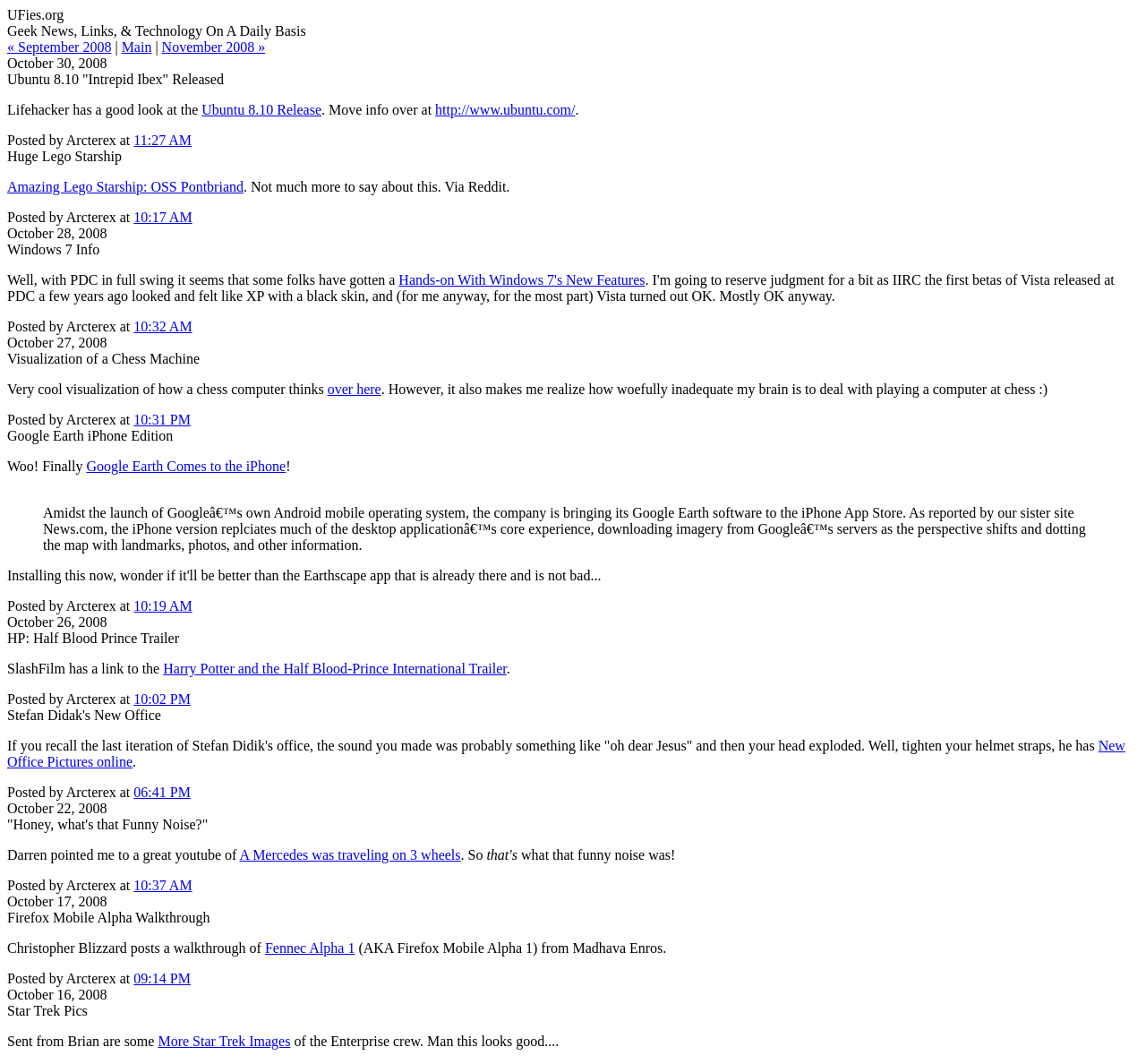How many links are there in the second post? Based on the image, give a response in one word or a short phrase.

3